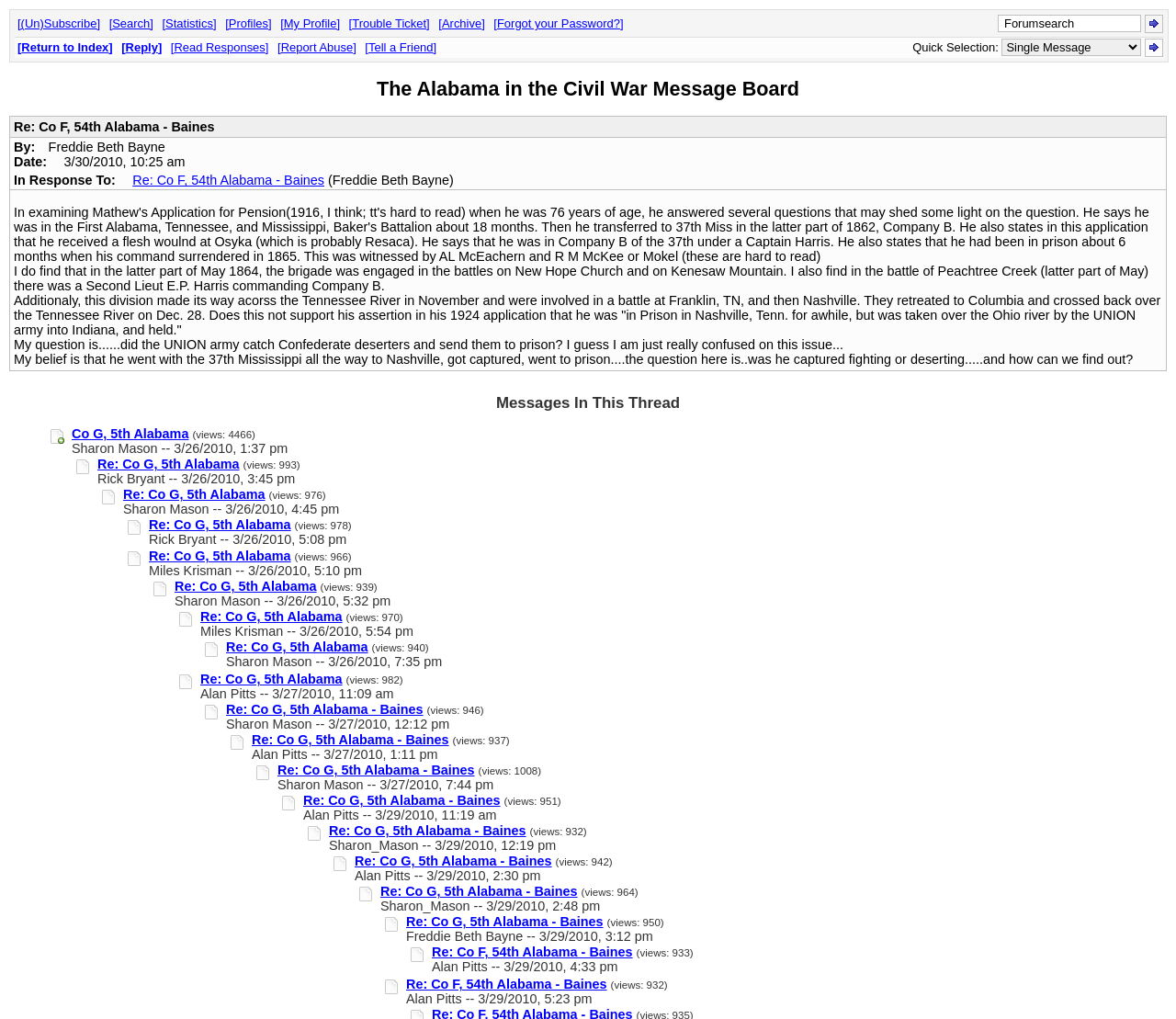How many links are there in the 'Messages In This Thread' section?
Give a one-word or short phrase answer based on the image.

14